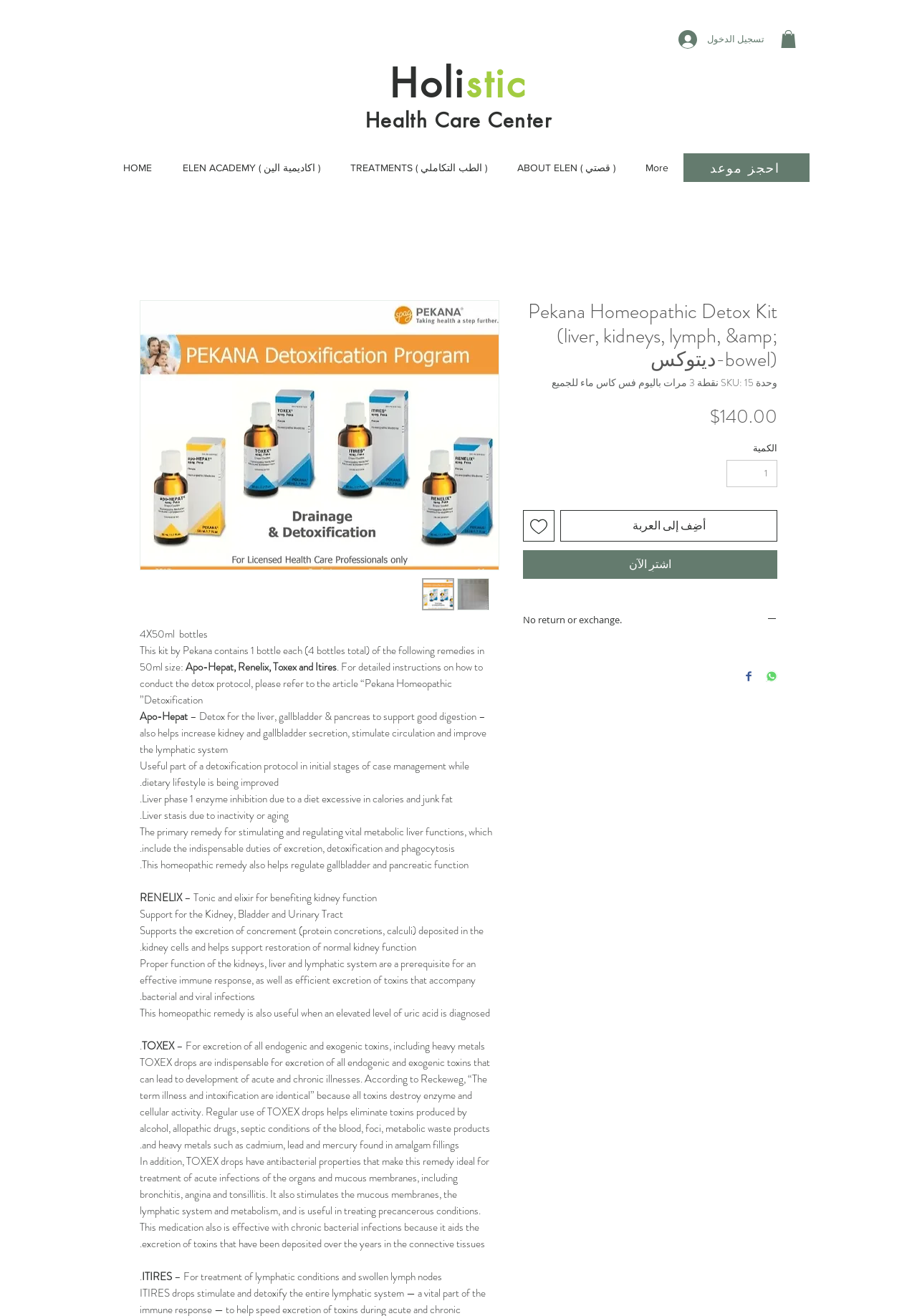Find the bounding box coordinates for the area you need to click to carry out the instruction: "Click on the 'Get Started' button". The coordinates should be four float numbers between 0 and 1, indicated as [left, top, right, bottom].

None